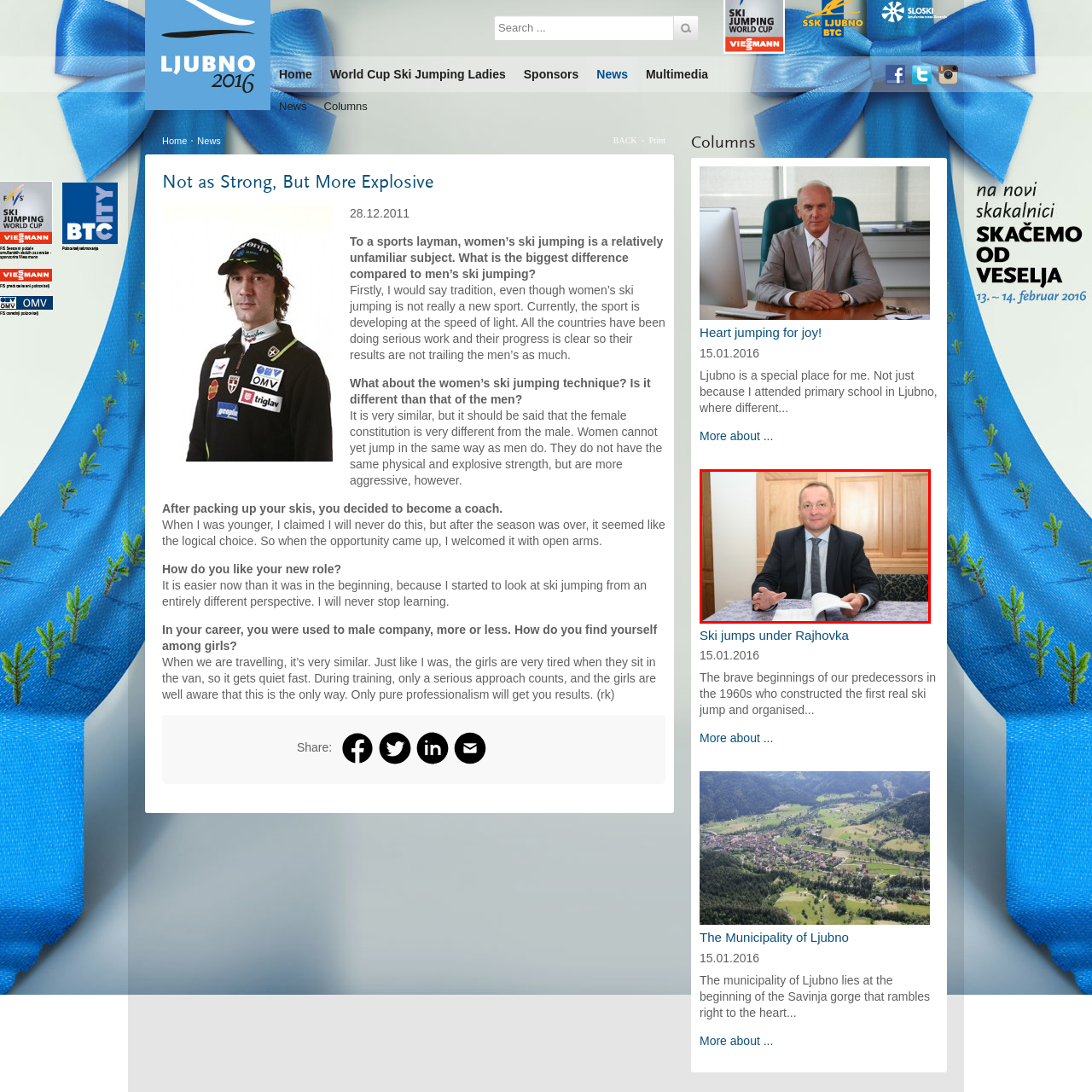What is the background of the image?
Concentrate on the image within the red bounding box and respond to the question with a detailed explanation based on the visual information provided.

The image features a warm and inviting background, which is composed of wooden paneling. This background contributes to the overall professional and formal atmosphere of the scene.